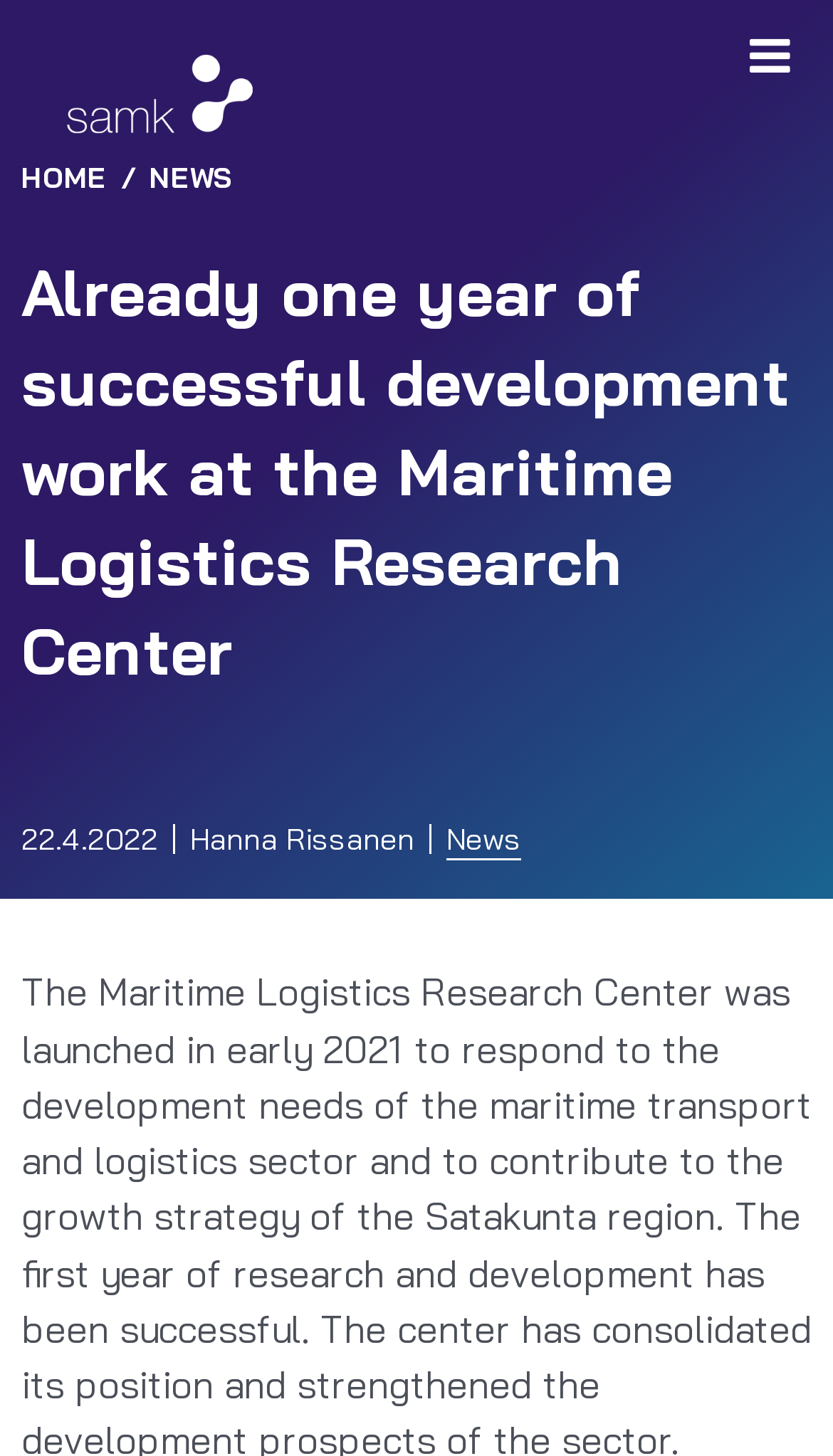Kindly respond to the following question with a single word or a brief phrase: 
Who is the author of the news article?

Hanna Rissanen